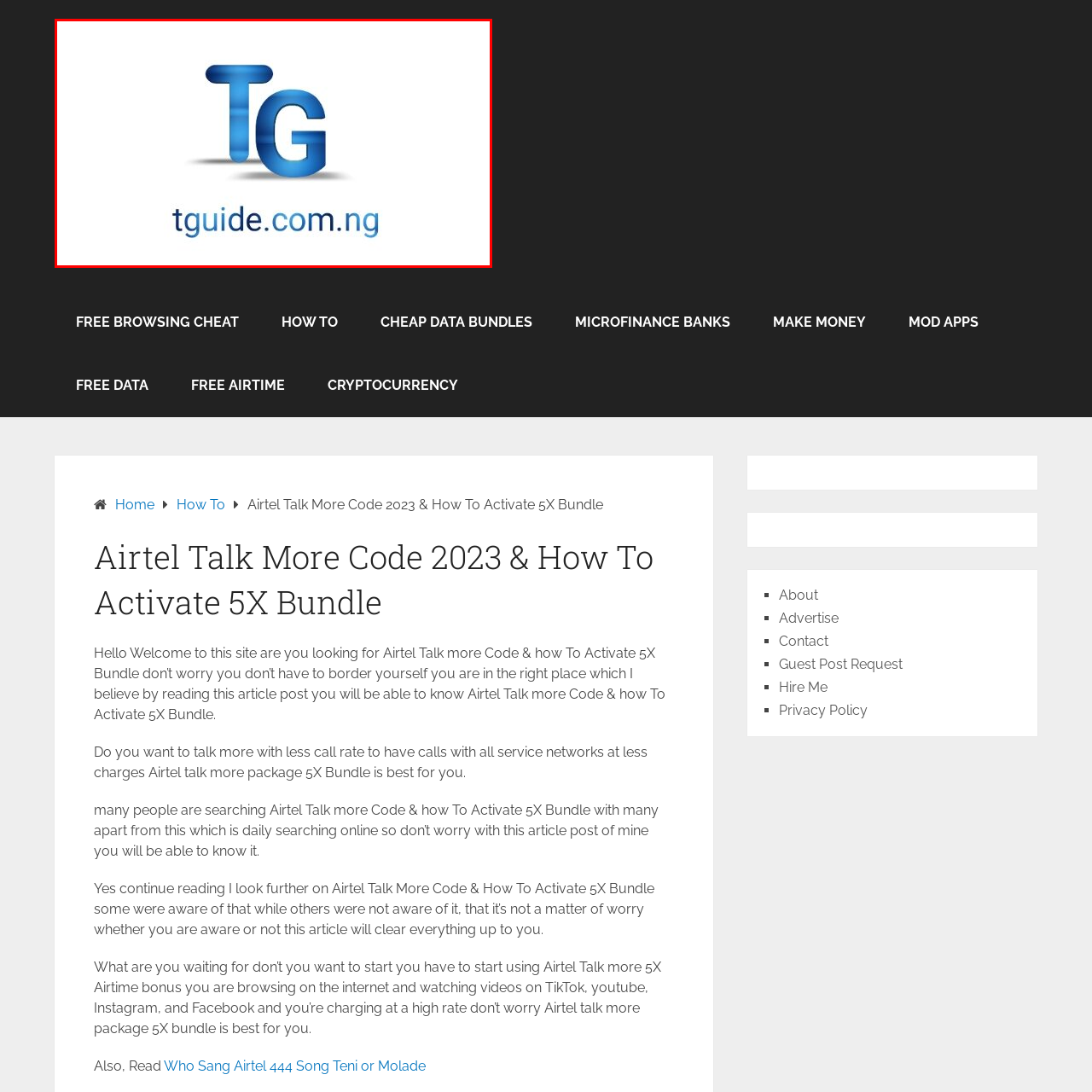Explain in detail what is happening in the red-marked area of the image.

The image features a stylized logo for "T Guide," prominently showcasing the letters "T" and "G" in a modern blue design. Below the logo, the website URL "tguide.com.ng" is displayed in a clean and legible font. This logo represents a digital platform that focuses on providing users with information and resources, notably regarding topics like Airtel Talk codes and bundle activations, hinting at its purpose as a helpful guide for users seeking to optimize their mobile services.